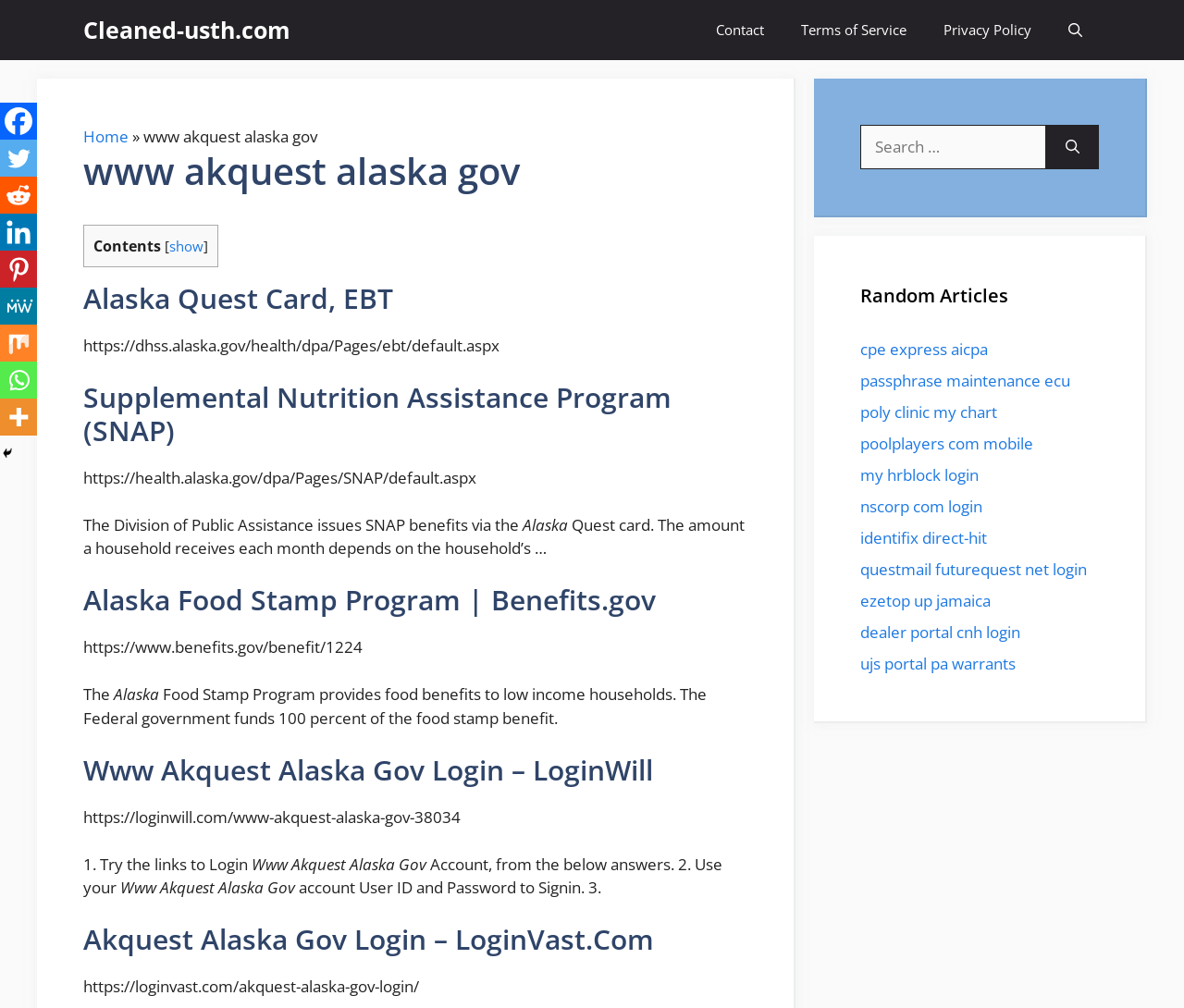Specify the bounding box coordinates of the region I need to click to perform the following instruction: "Visit the 'Alaska Food Stamp Program | Benefits.gov' page". The coordinates must be four float numbers in the range of 0 to 1, i.e., [left, top, right, bottom].

[0.07, 0.579, 0.631, 0.612]